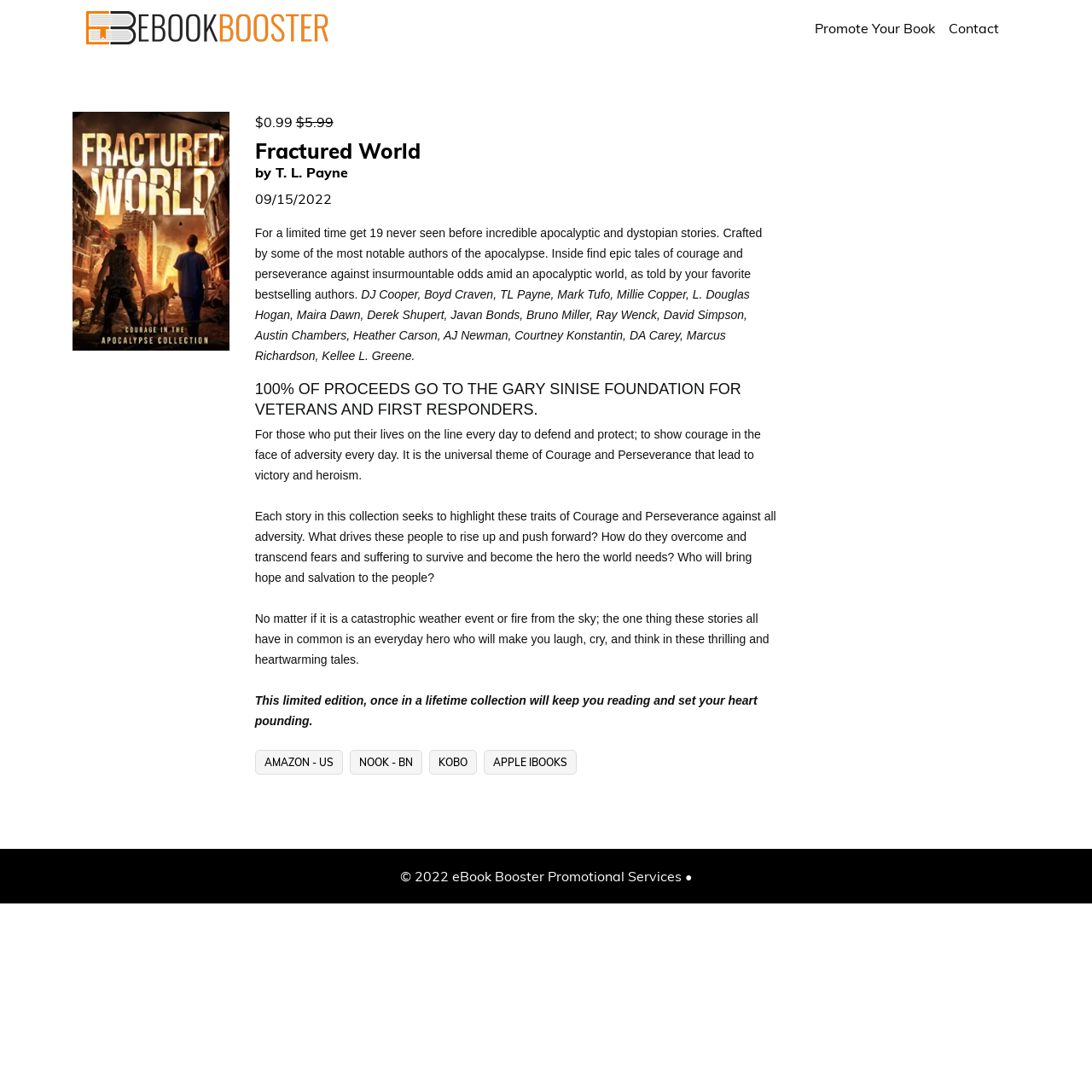Produce an extensive caption that describes everything on the webpage.

This webpage is promoting an eBook titled "Fractured World" by T. L. Payne, which is a collection of 19 apocalyptic and dystopian stories crafted by notable authors. The page has a logo at the top left corner, with a navigation menu at the top right corner featuring links to "Promote Your Book" and "Contact".

Below the navigation menu, there is a large image of the eBook cover, followed by a promotional price of $0.99, which was originally $5.99. The eBook title and author are displayed prominently, along with the release date of September 15, 2022.

The main content of the page describes the eBook, stating that it features epic tales of courage and perseverance against insurmountable odds in an apocalyptic world, written by bestselling authors. The authors' names are listed below, including DJ Cooper, Boyd Craven, and others.

The page also highlights that 100% of the proceeds will go to the Gary Sinise Foundation for Veterans and First Responders, and explains that the stories in the collection seek to highlight the traits of courage and perseverance. The text continues to describe the themes of the stories, including catastrophic weather events and everyday heroes.

At the bottom of the page, there are links to purchase the eBook from various online retailers, including Amazon, Nook, Kobo, and Apple iBooks. Finally, there is a copyright notice at the very bottom of the page, stating that the content is owned by eBook Booster Promotional Services.